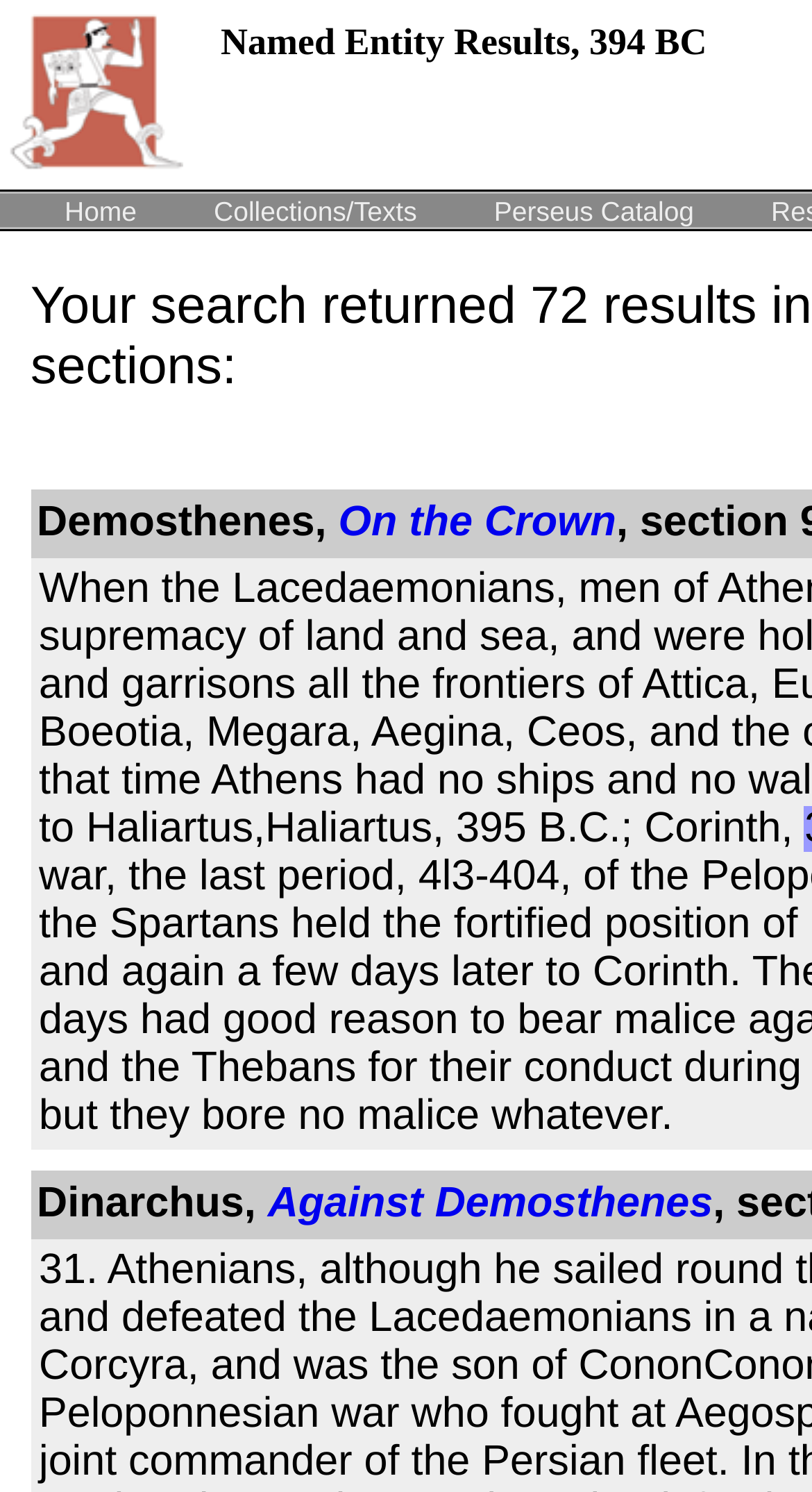Please find the main title text of this webpage.

Named Entity Results, 394 BC